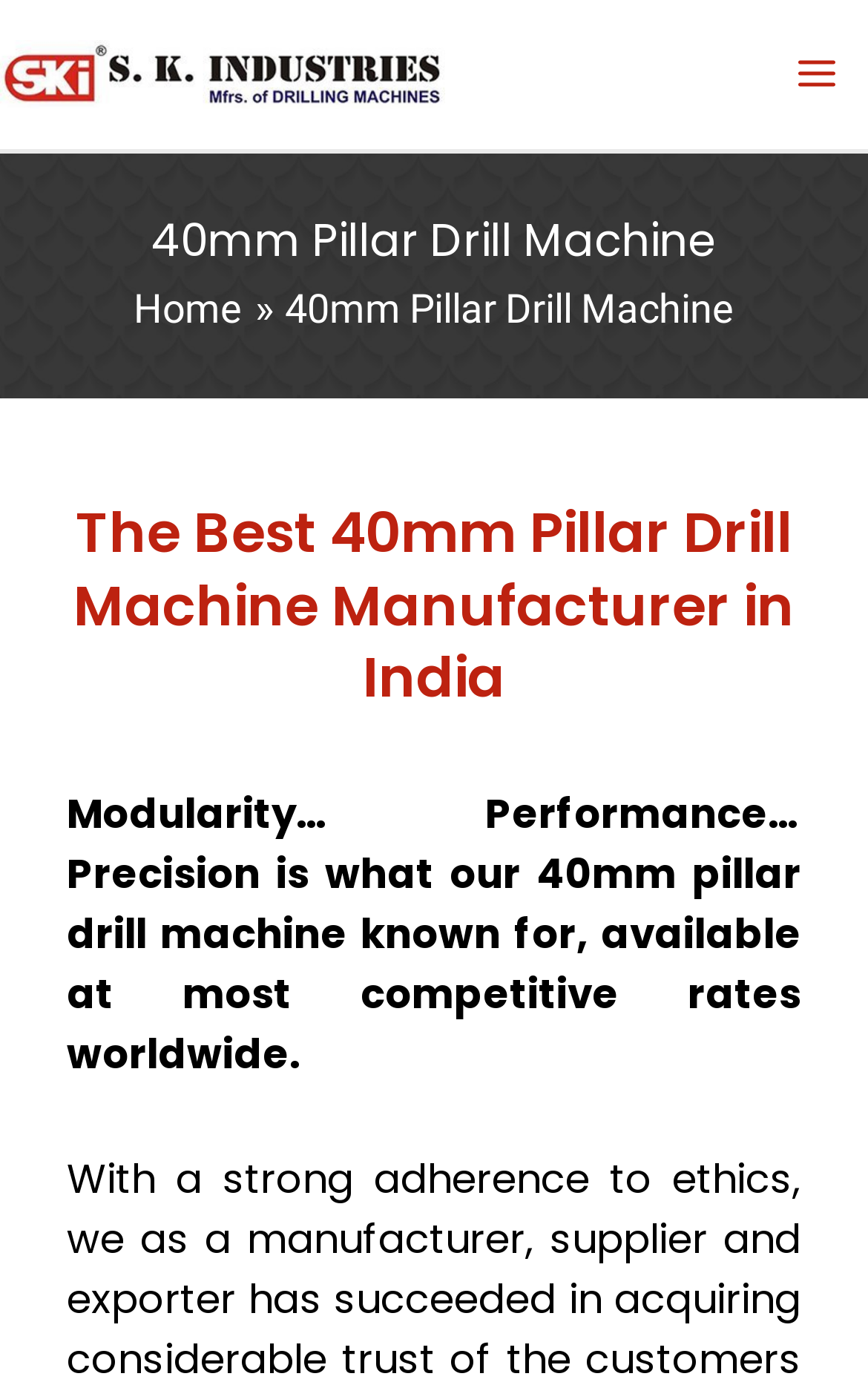Please analyze the image and provide a thorough answer to the question:
What is the size of the pillar drill machine?

I found the answer by looking at the heading element '40mm Pillar Drill Machine' which is a prominent element on the webpage, indicating that it is the size of the pillar drill machine.